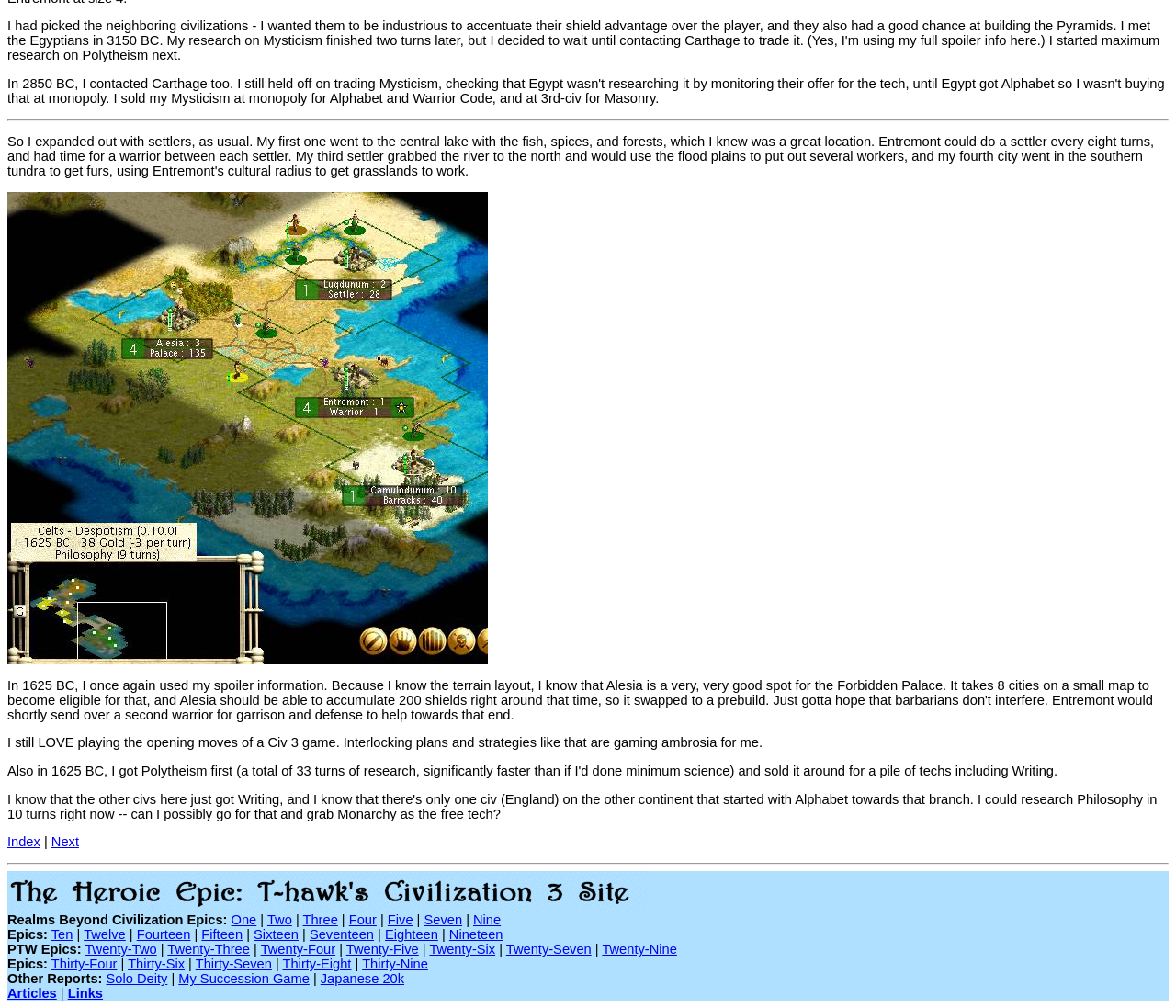How many images are on this webpage?
Answer with a single word or short phrase according to what you see in the image.

2